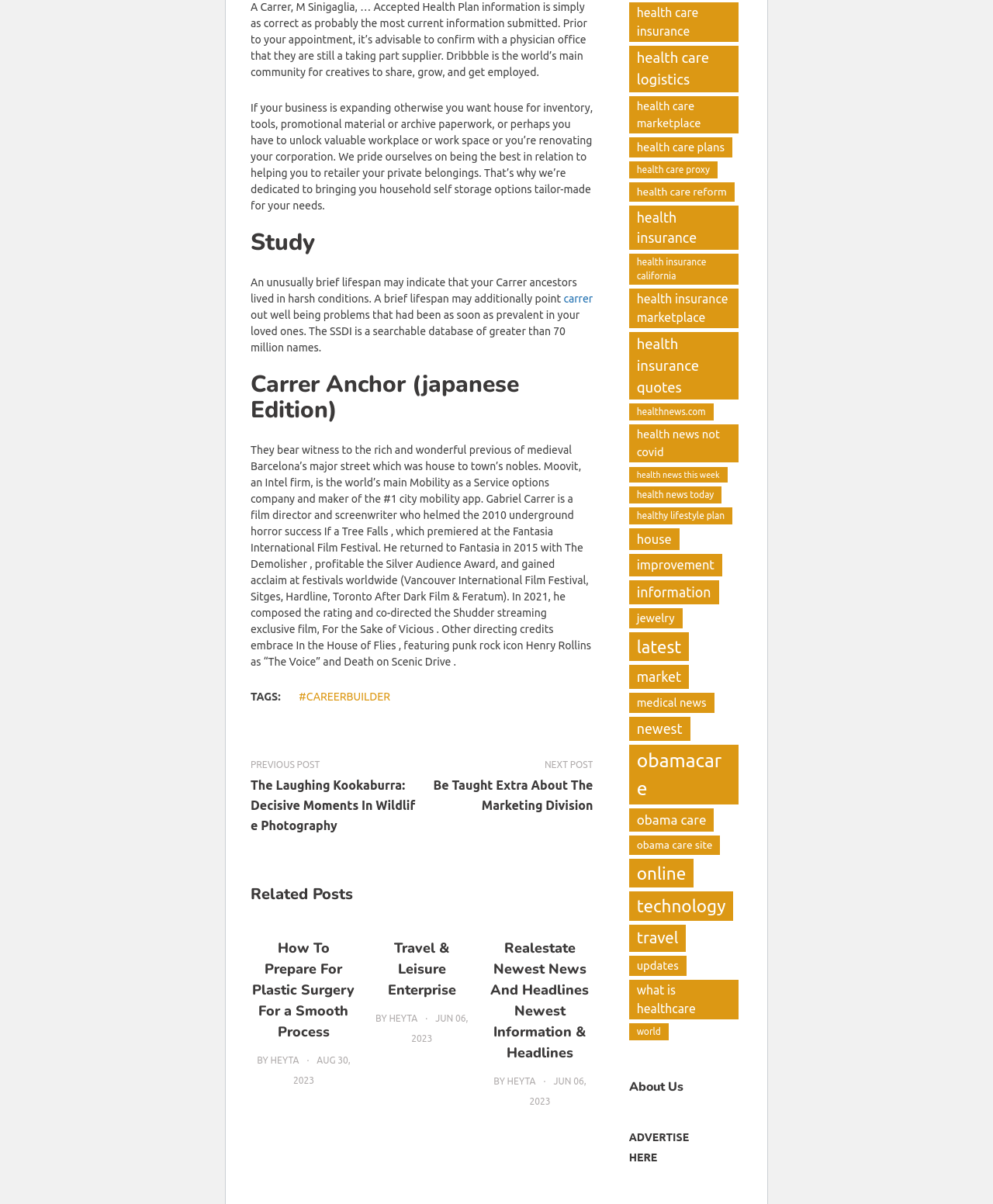Please identify the bounding box coordinates of the region to click in order to complete the given instruction: "Visit the 'The Laughing Kookaburra: Decisive Moments In Wildlife Photography' post". The coordinates should be four float numbers between 0 and 1, i.e., [left, top, right, bottom].

[0.252, 0.644, 0.419, 0.694]